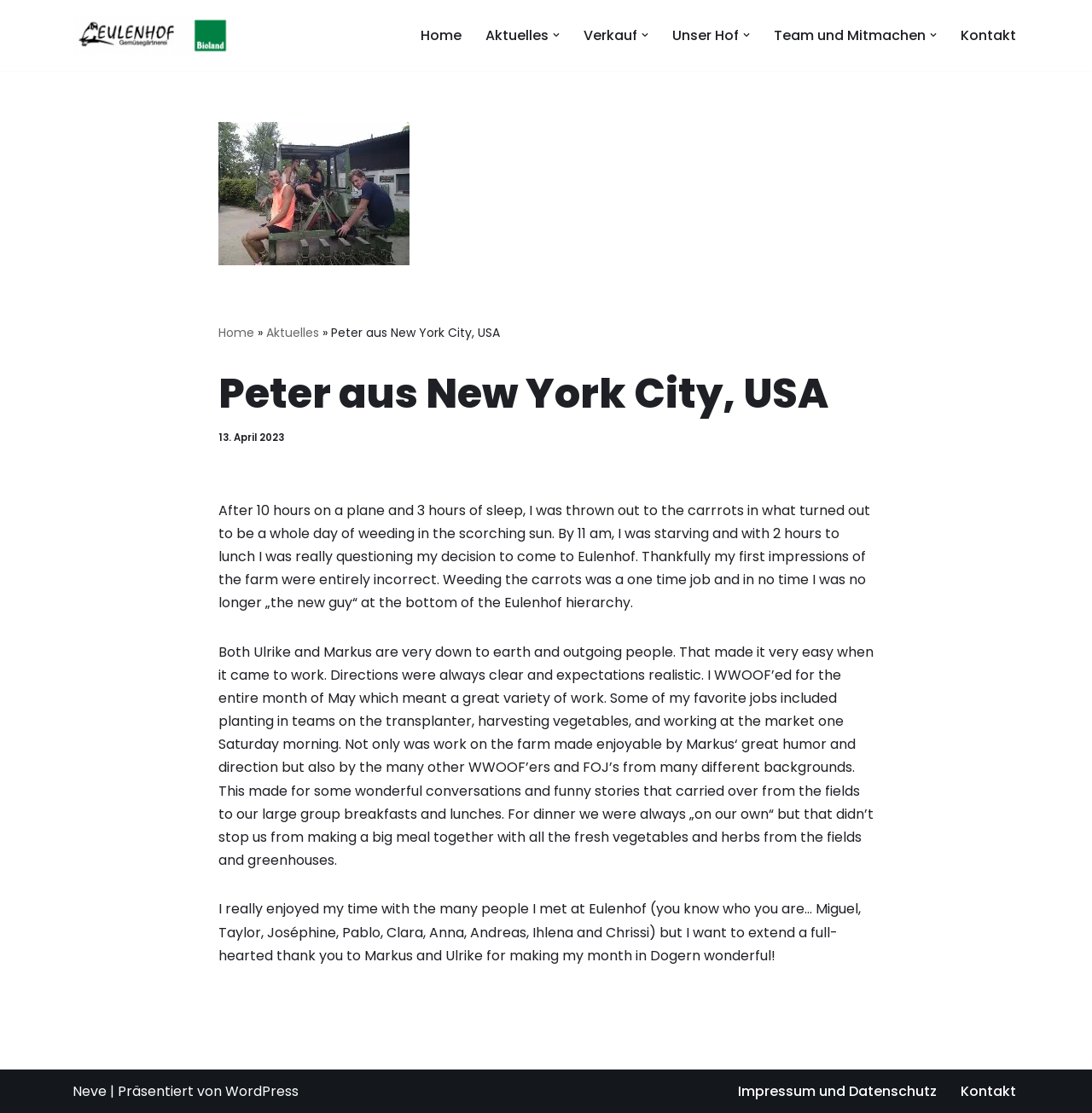Provide the bounding box for the UI element matching this description: "Zenbridge".

None